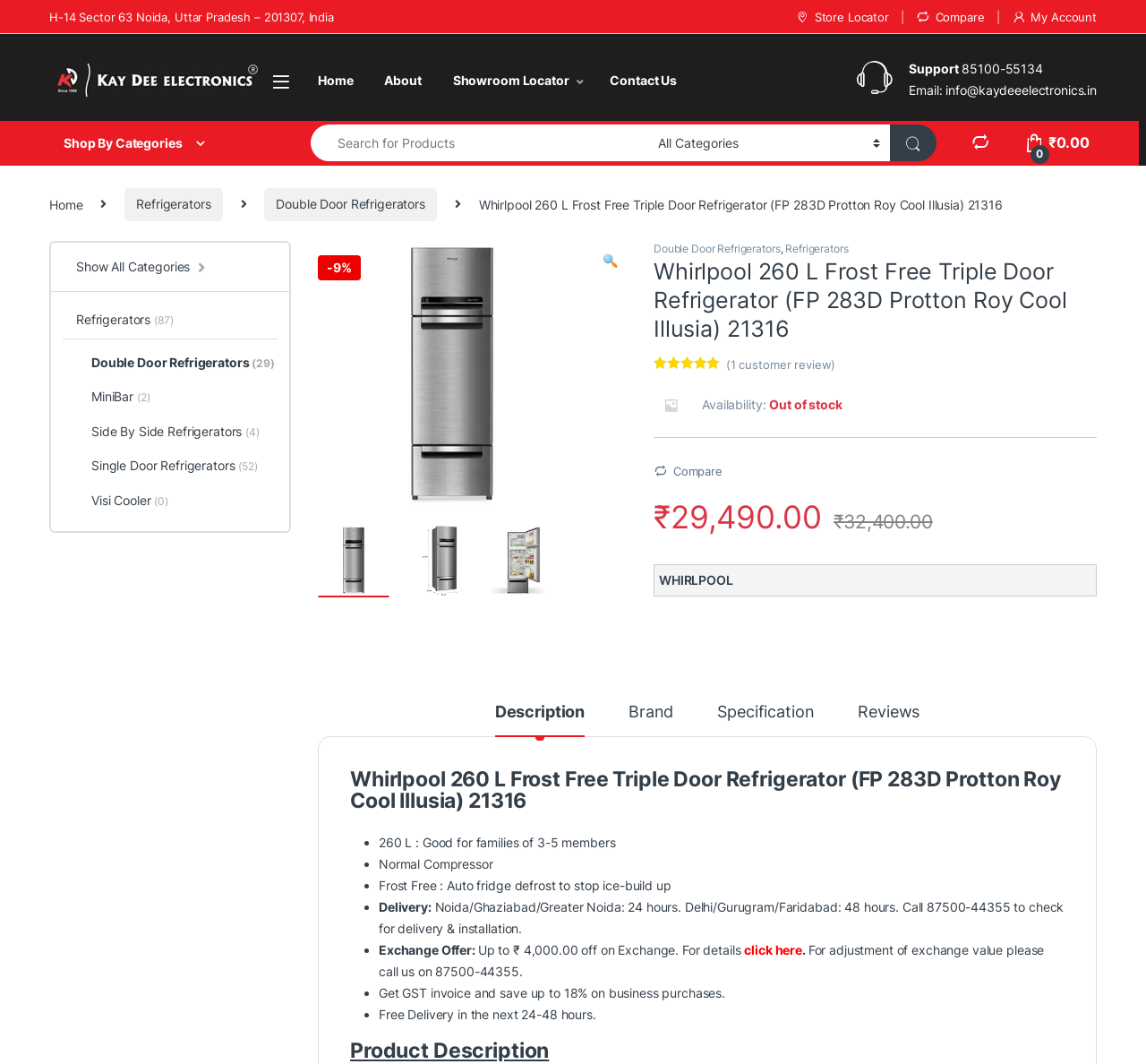Refer to the image and provide an in-depth answer to the question: 
What is the capacity of the Whirlpool refrigerator?

The capacity of the Whirlpool refrigerator can be found in the product description, which states 'Whirlpool 260 L Frost Free Triple Door Refrigerator (FP 283D Protton Roy Cool Illusia) 21316'. This indicates that the refrigerator has a capacity of 260 liters.